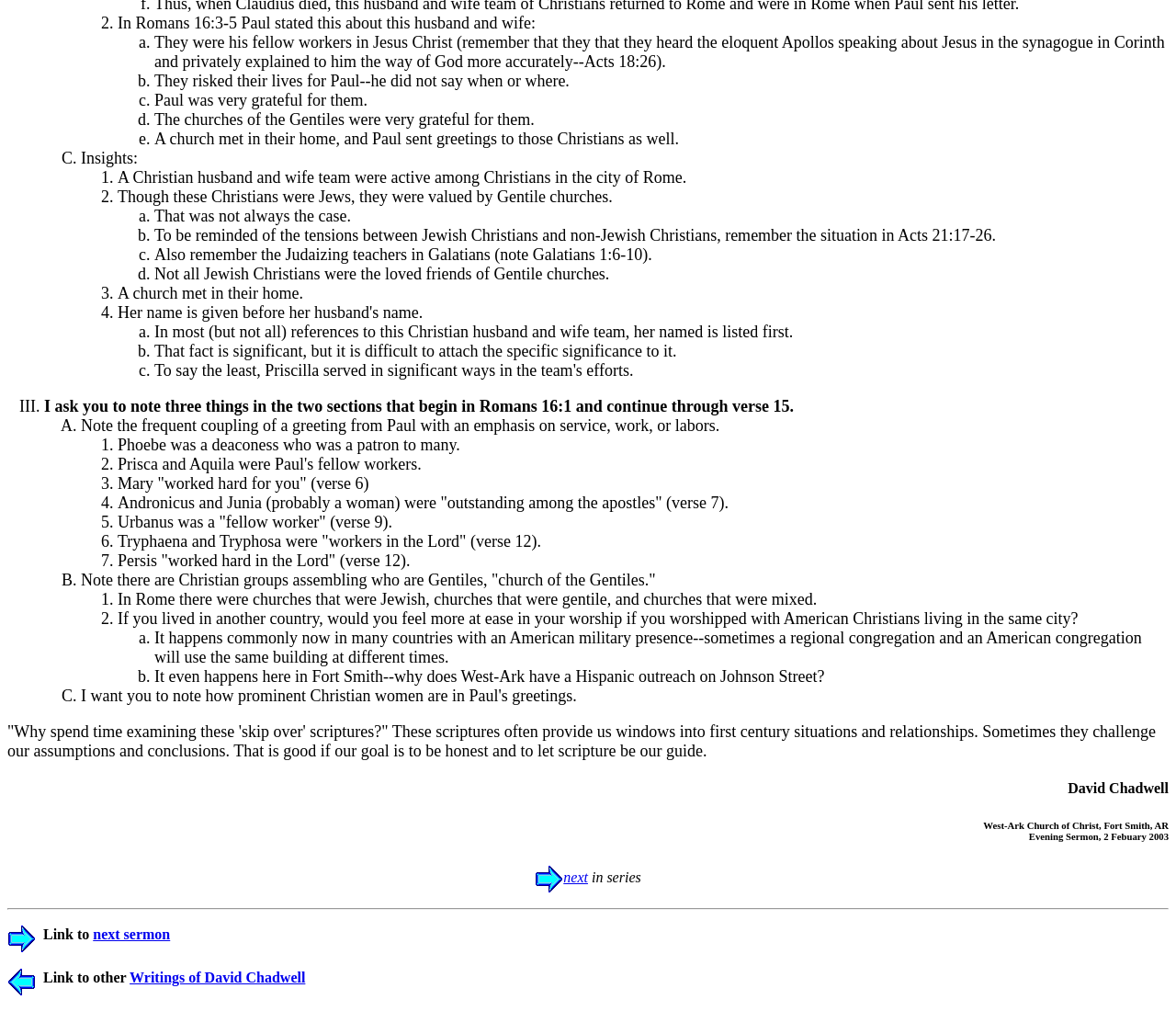What is the relationship between Andronicus and Junia?
Please answer the question with as much detail and depth as you can.

According to the sermon, Andronicus and Junia are mentioned as 'outstanding among the apostles' in verse 7, indicating their significant role in the early Christian community.